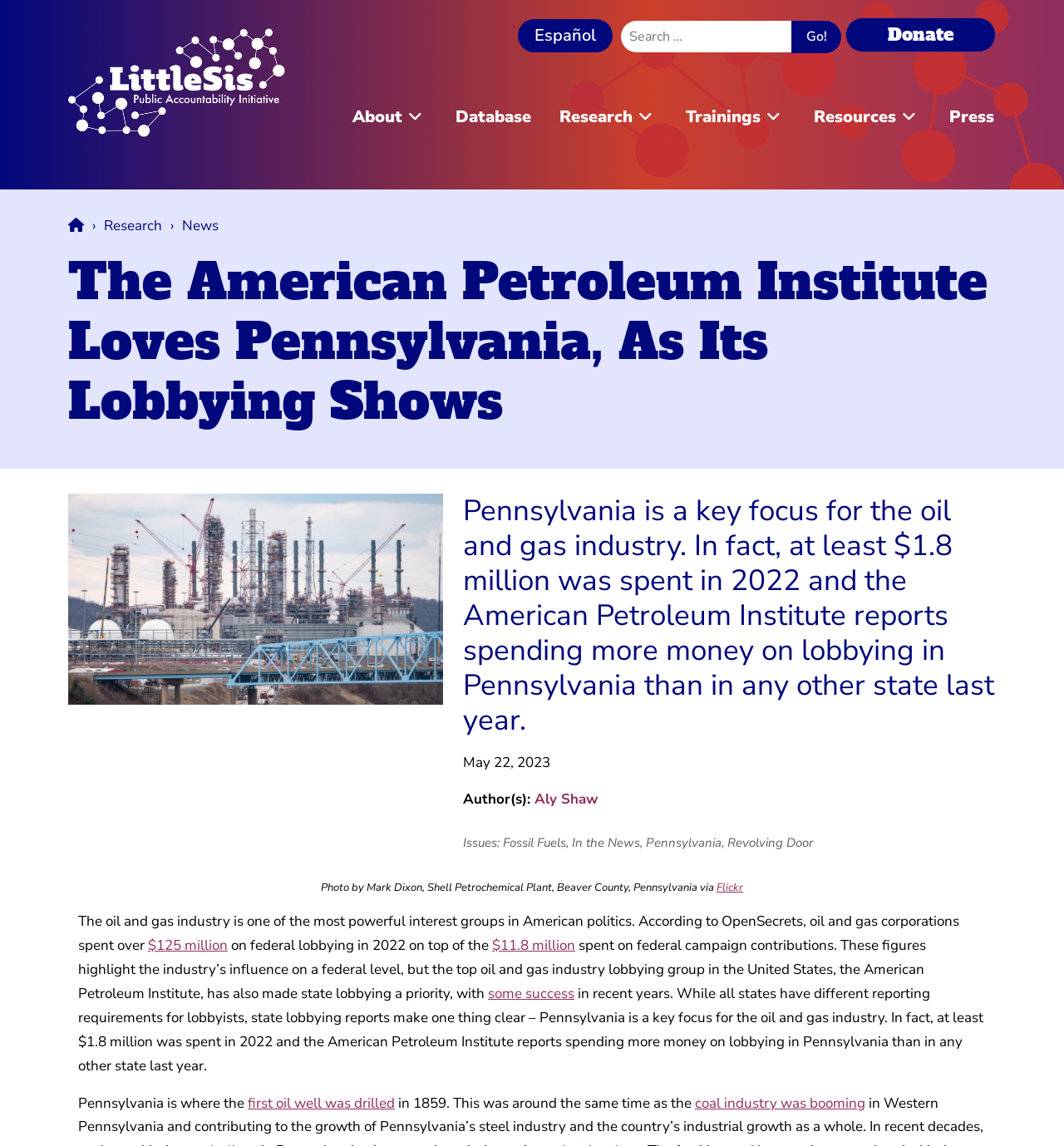Kindly provide the bounding box coordinates of the section you need to click on to fulfill the given instruction: "Search for something".

[0.583, 0.019, 0.652, 0.036]